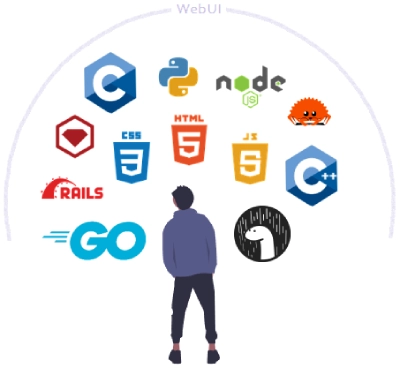What is the character in the image doing?
Based on the visual, give a brief answer using one word or a short phrase.

Contemplating